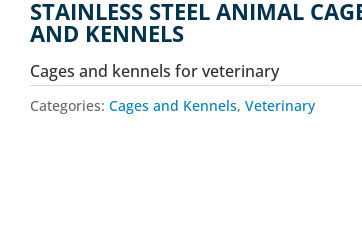Can you give a detailed response to the following question using the information from the image? What are the products categorized into?

The products are categorized into two main categories, 'Cages and Kennels' and 'Veterinary', suggesting a comprehensive range suitable for various animal care settings.